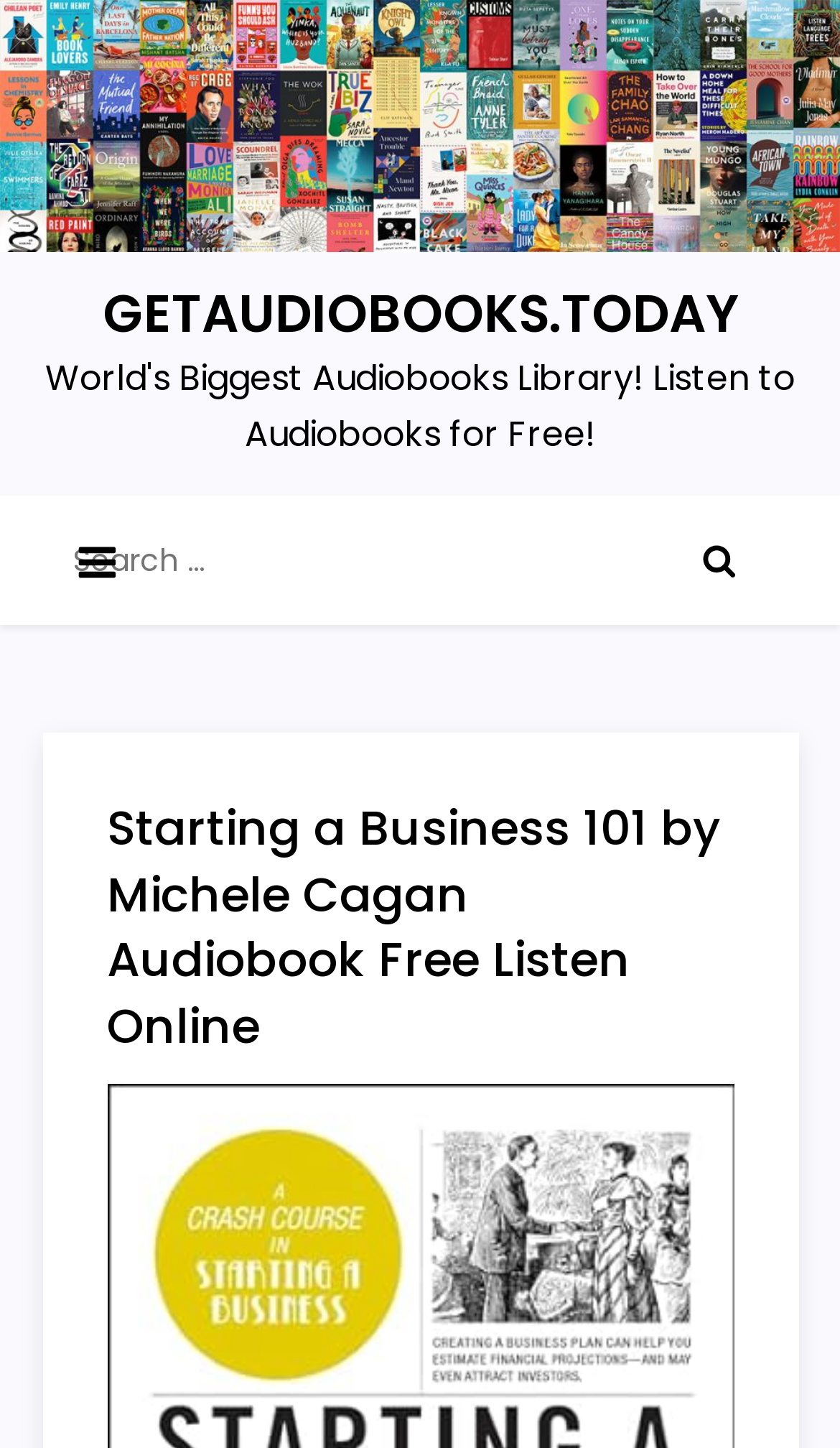Using the format (top-left x, top-left y, bottom-right x, bottom-right y), and given the element description, identify the bounding box coordinates within the screenshot: parent_node: Search for: value="Search"

[0.79, 0.342, 0.923, 0.431]